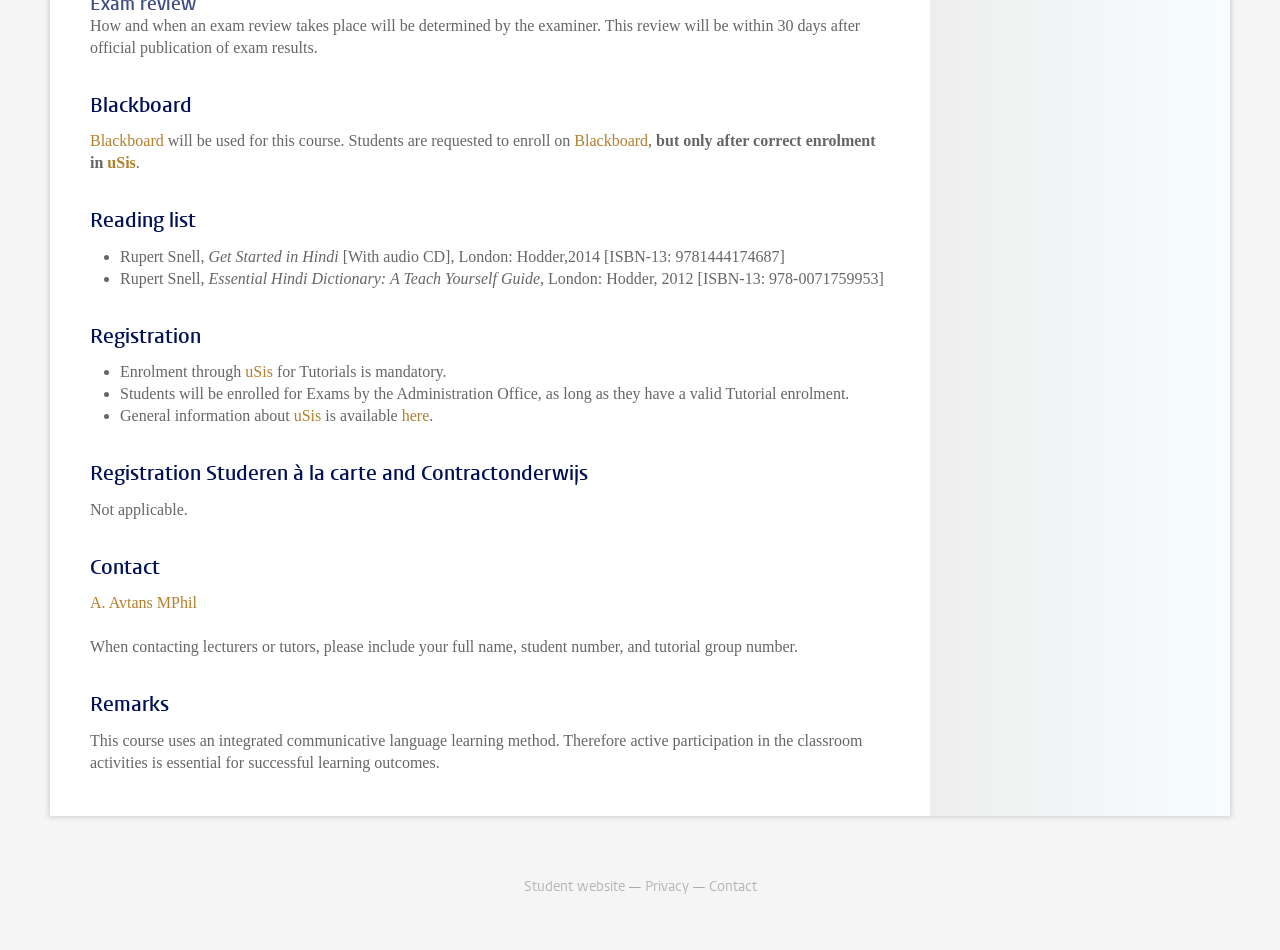Give a one-word or one-phrase response to the question: 
How many books are listed in the reading list?

2